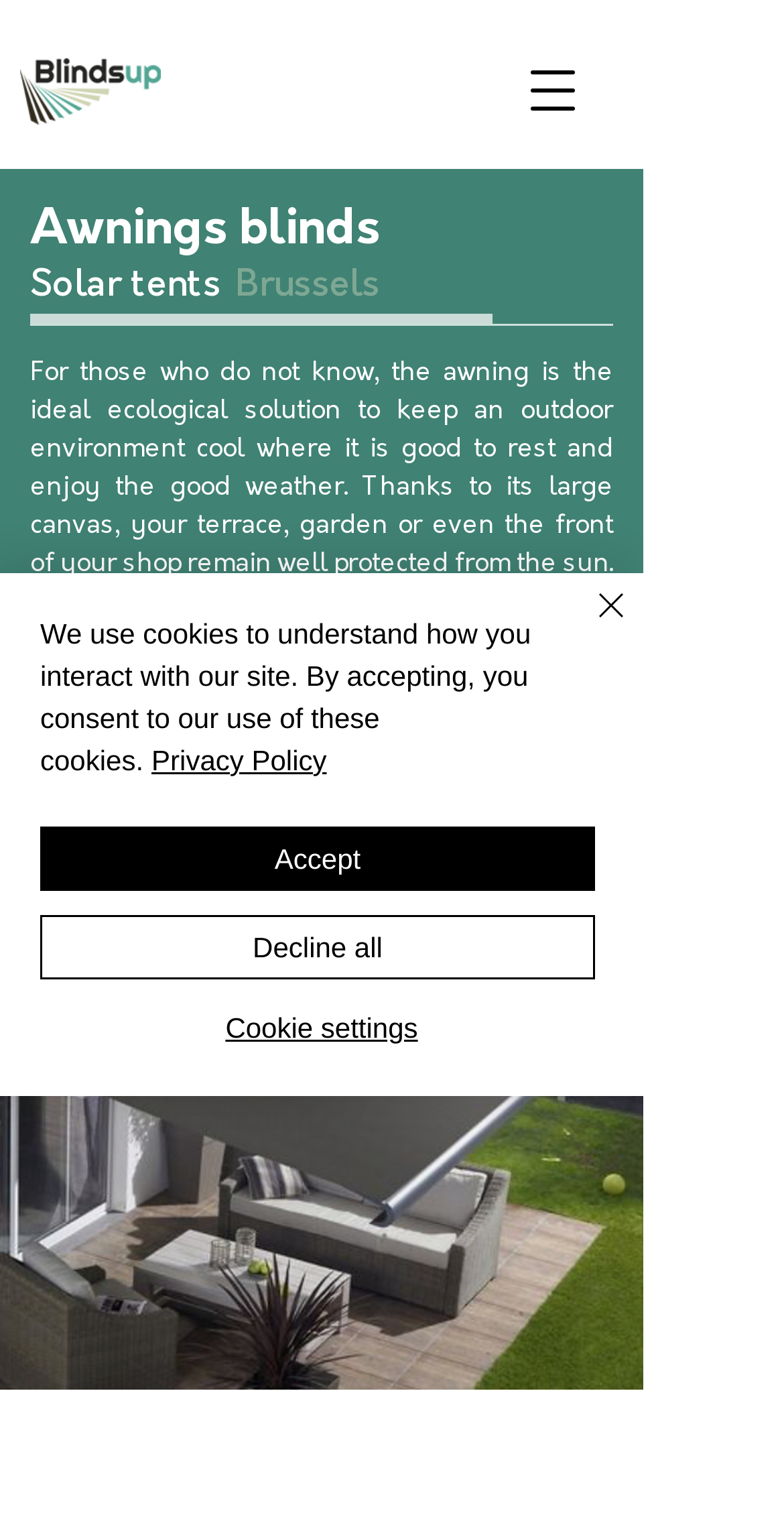Answer briefly with one word or phrase:
What is the purpose of an awning?

To keep an outdoor environment cool